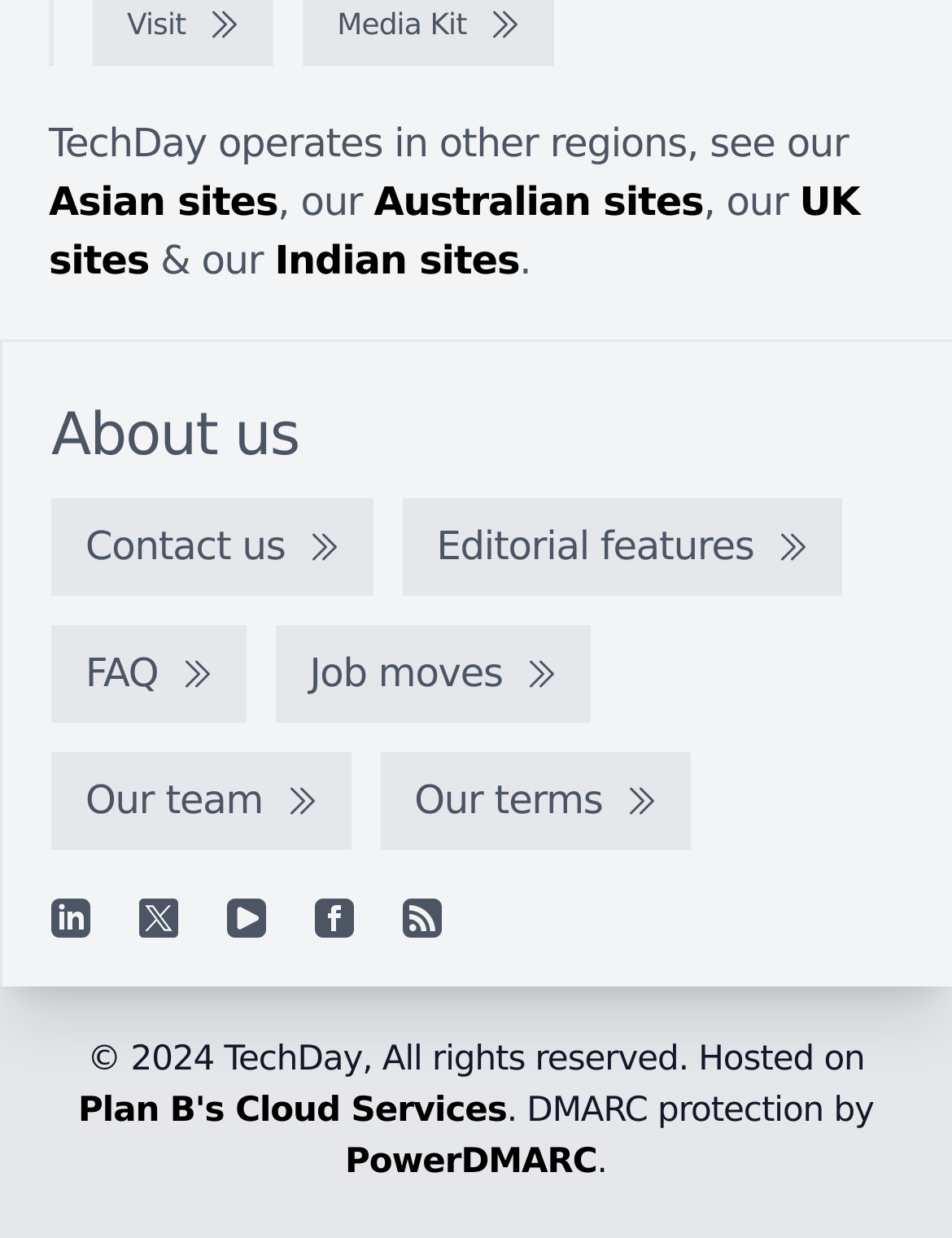Refer to the screenshot and give an in-depth answer to this question: What is the name of the company providing DMARC protection?

I found the information about the company providing DMARC protection in the footer section, which mentions 'DMARC protection by PowerDMARC'.